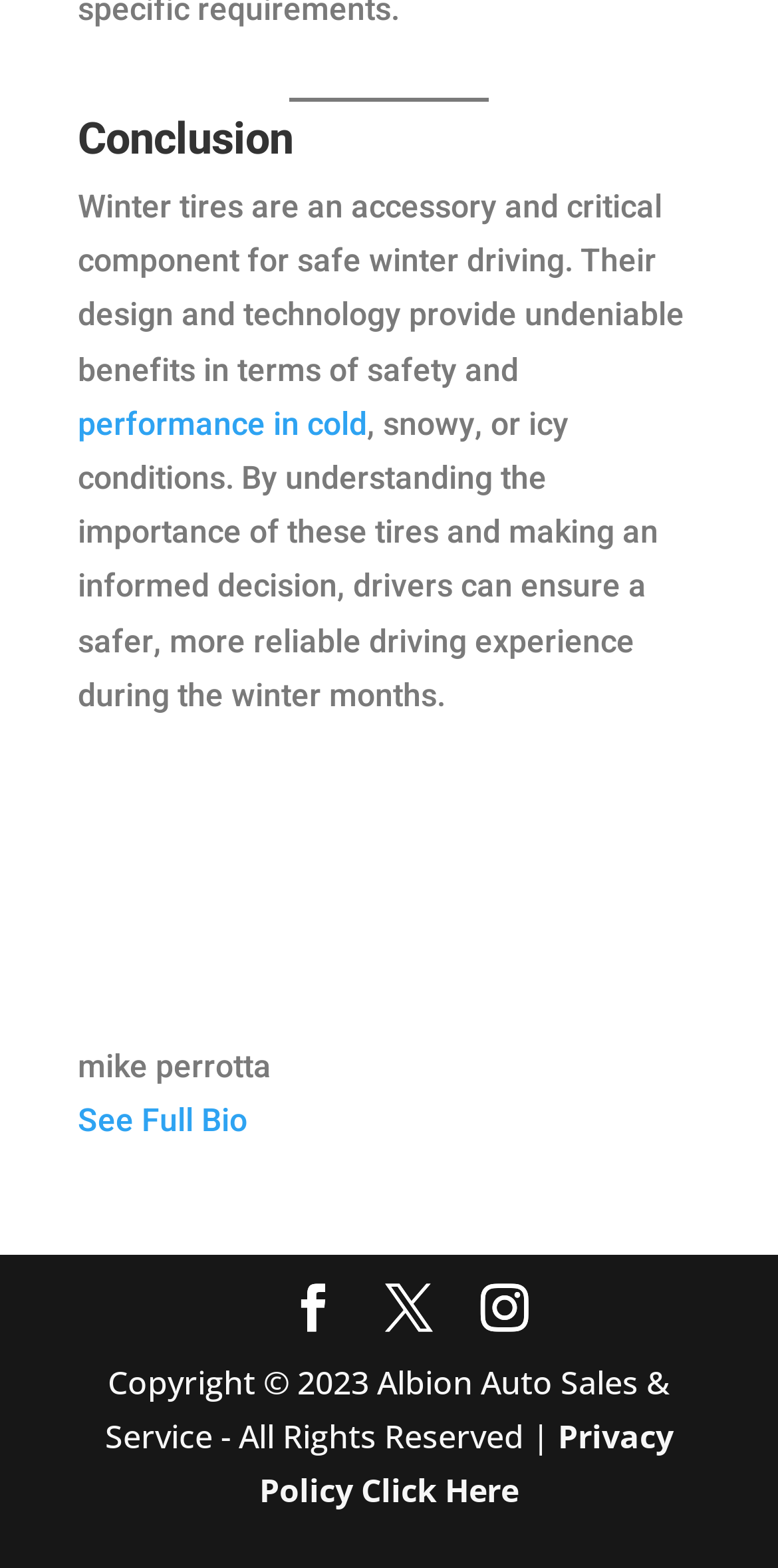Given the description of a UI element: "See Full Bio", identify the bounding box coordinates of the matching element in the webpage screenshot.

[0.1, 0.7, 0.318, 0.731]